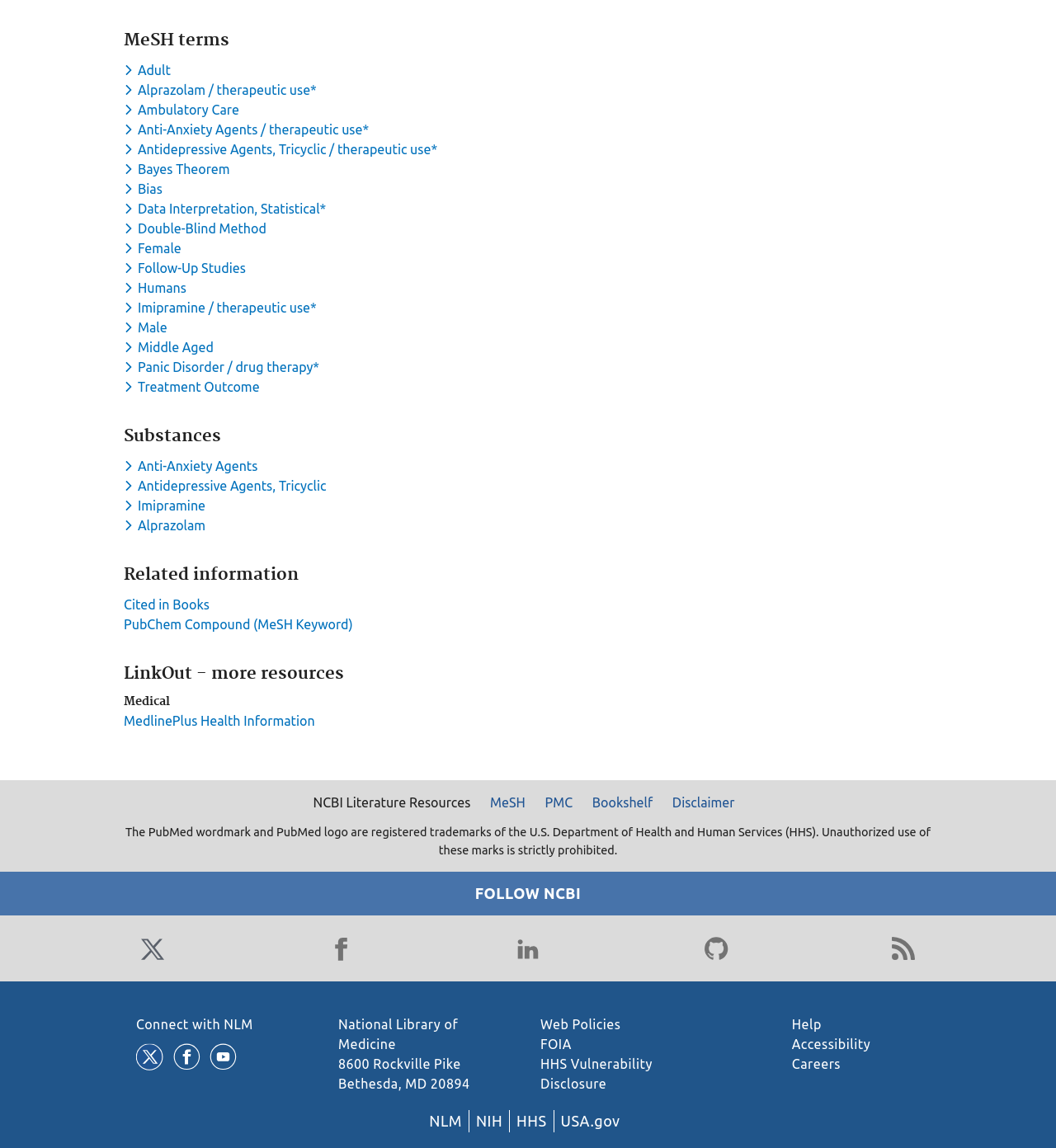Locate the bounding box of the user interface element based on this description: "Panic Disorder / drug therapy*".

[0.117, 0.313, 0.306, 0.326]